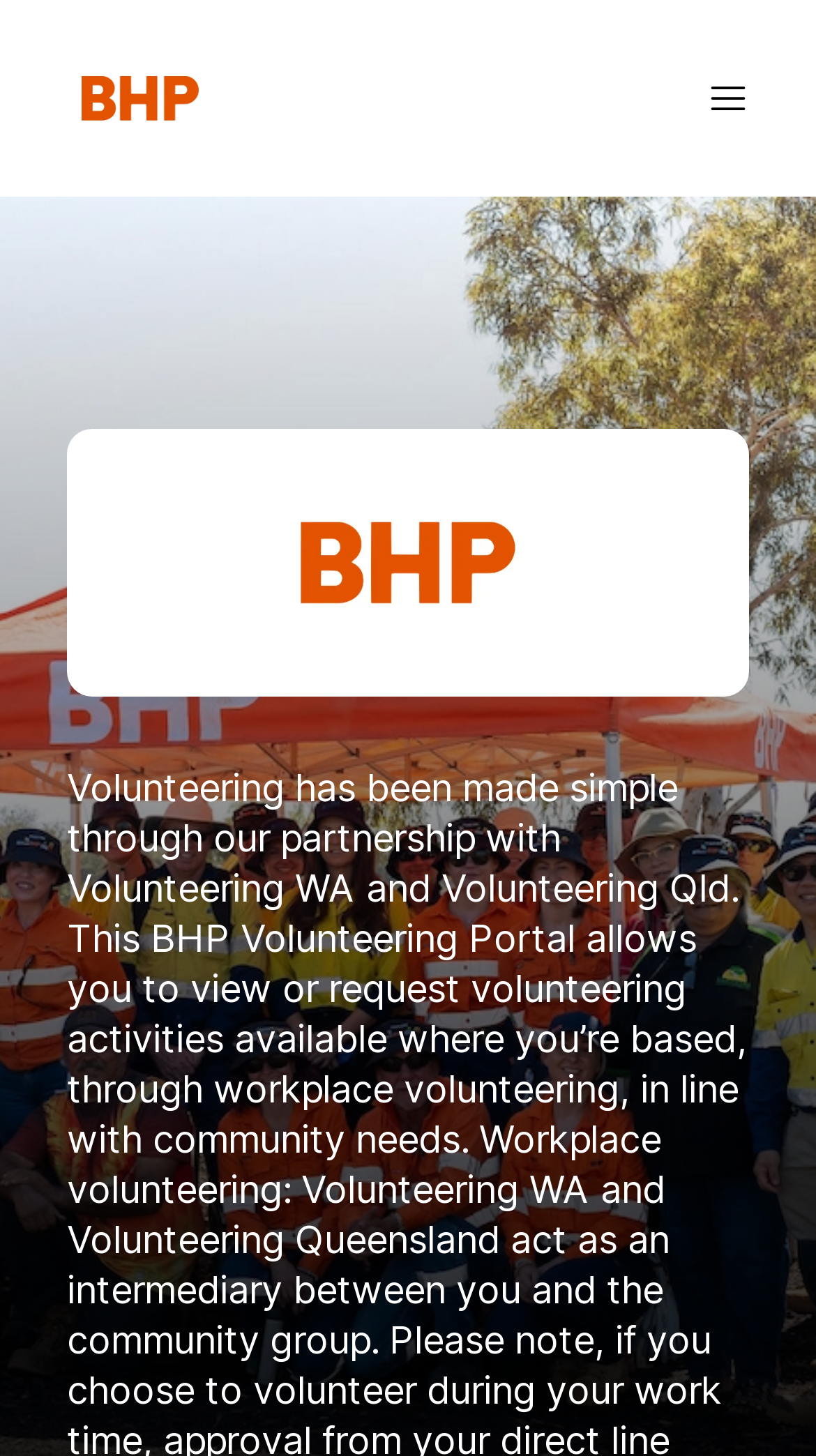Identify the bounding box coordinates for the UI element described as follows: "alt="menu-01"". Ensure the coordinates are four float numbers between 0 and 1, formatted as [left, top, right, bottom].

[0.867, 0.053, 0.918, 0.082]